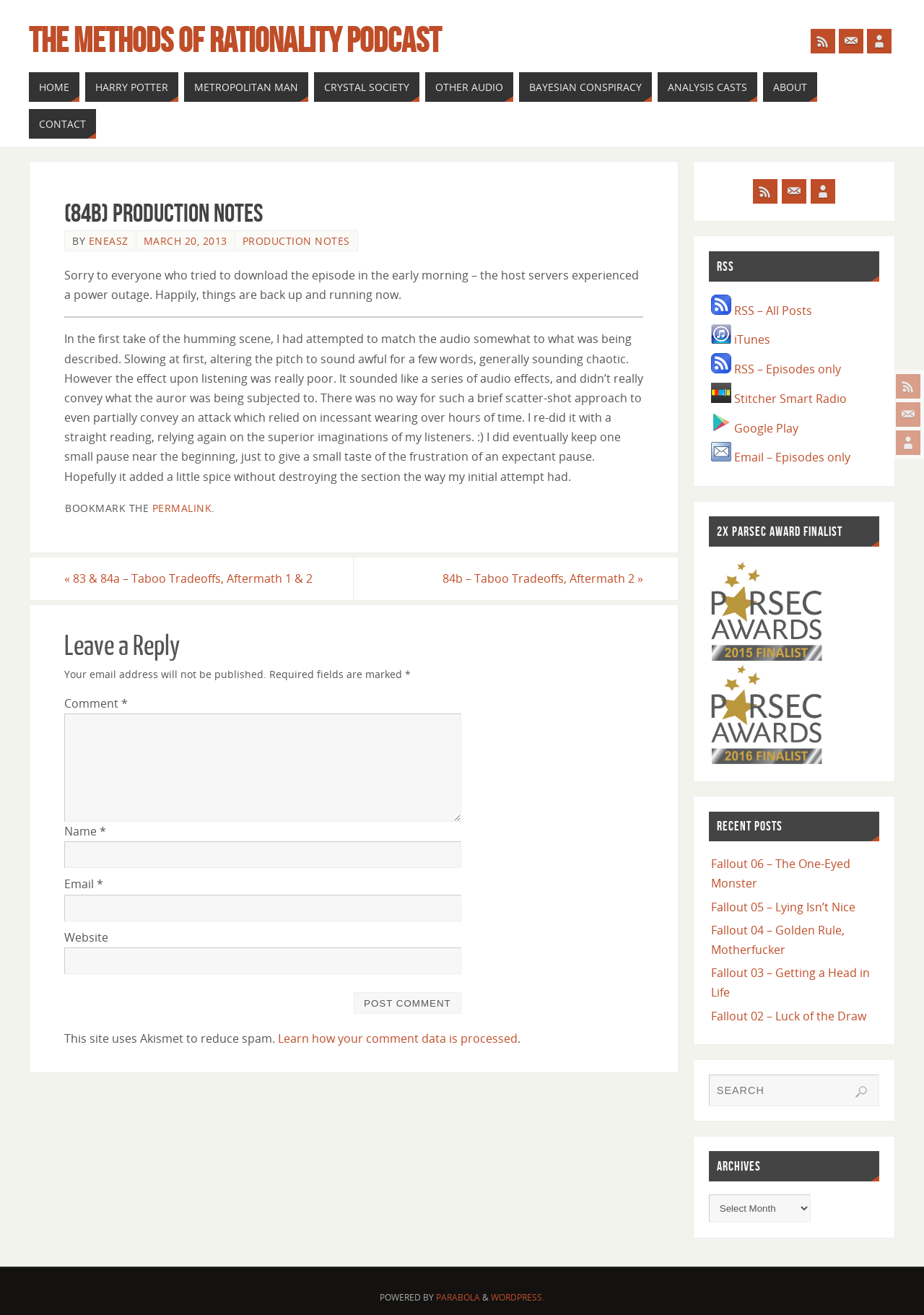Specify the bounding box coordinates of the area to click in order to execute this command: 'Click the 'HOME' link'. The coordinates should consist of four float numbers ranging from 0 to 1, and should be formatted as [left, top, right, bottom].

[0.031, 0.055, 0.086, 0.078]